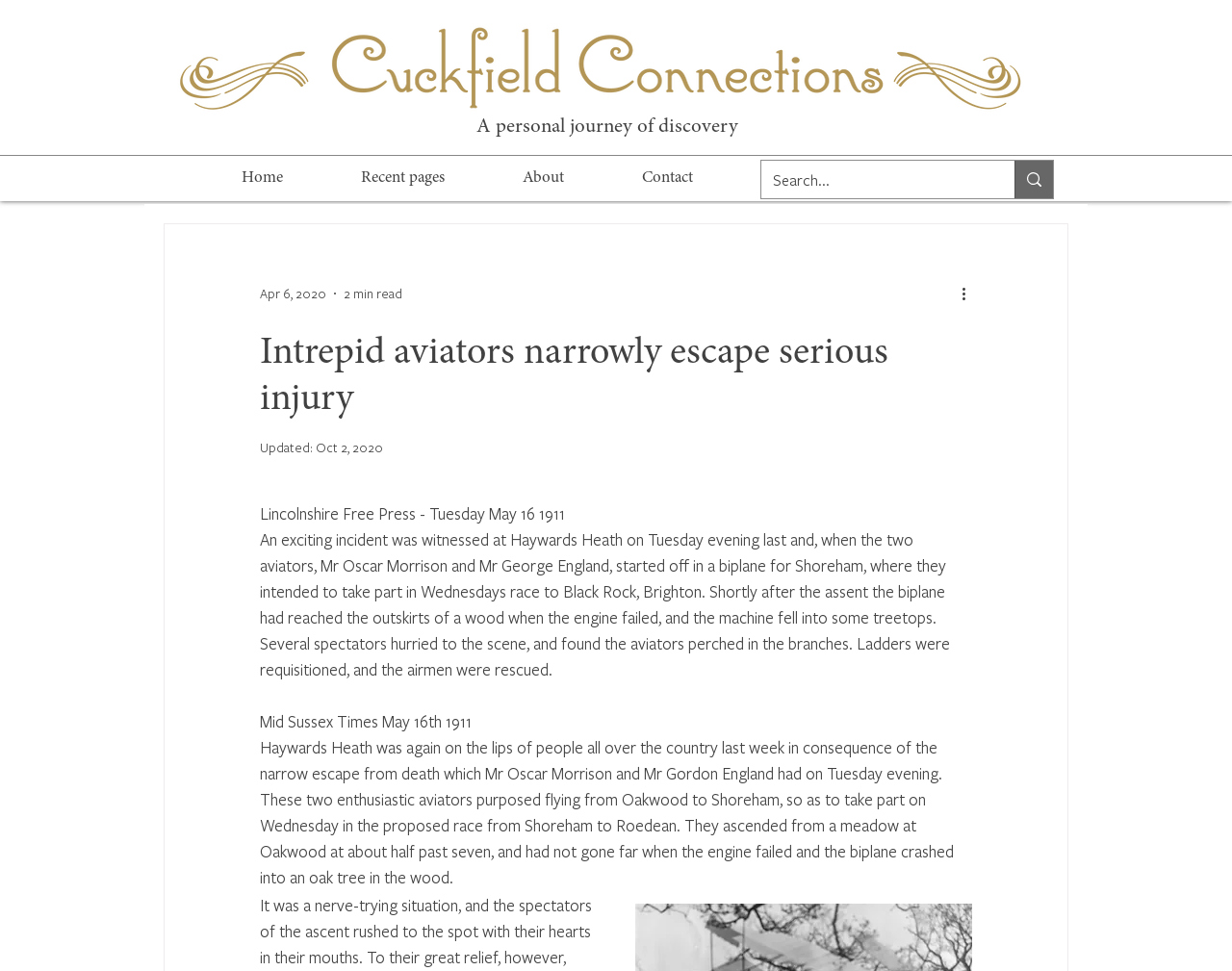What is the location where the aviators intended to take part in a race?
Refer to the image and give a detailed response to the question.

I found the location by reading the article text, which mentions that the aviators intended to take part in a race to Black Rock, Brighton, and that they started off in a biplane for Shoreham.